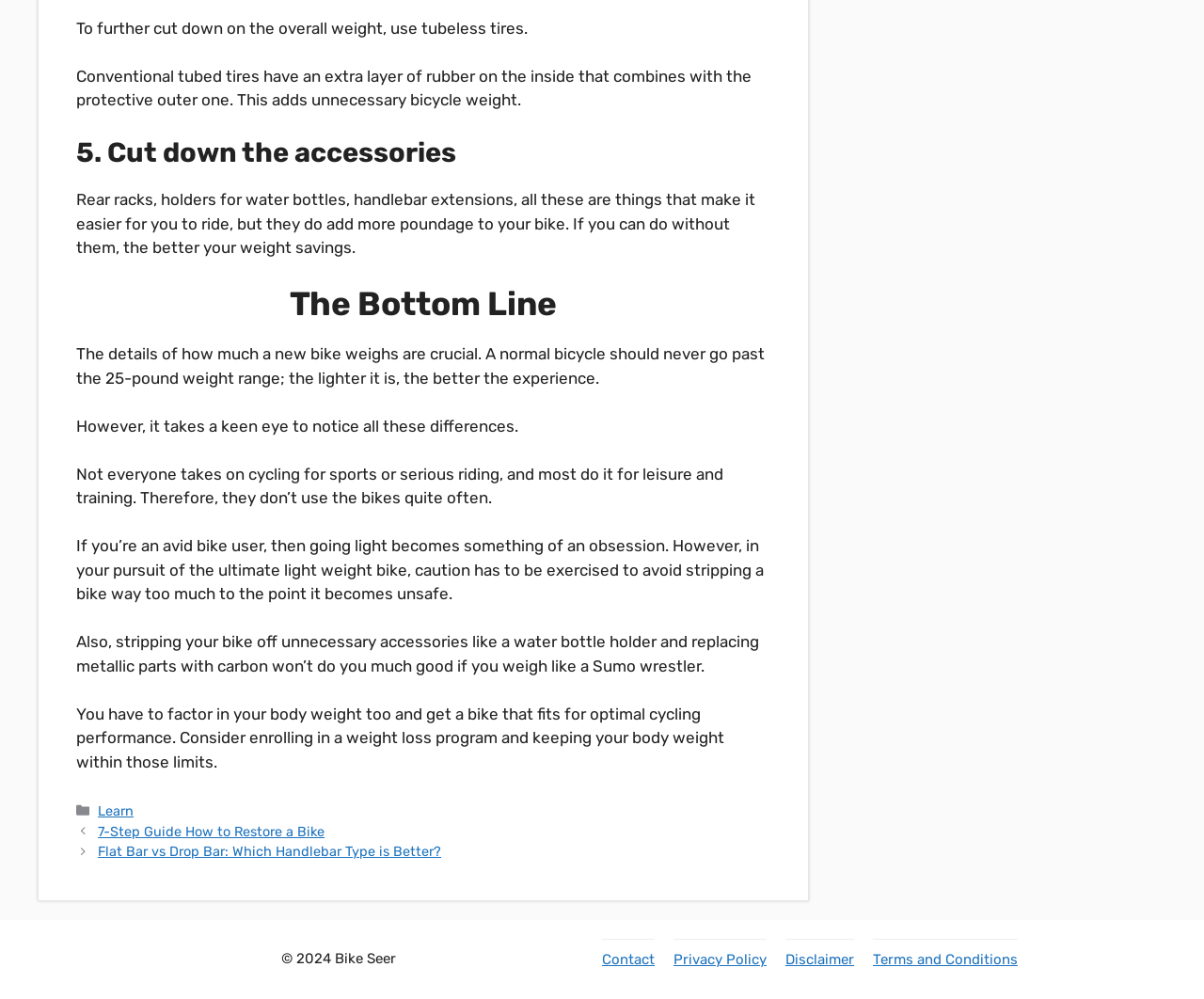Bounding box coordinates are given in the format (top-left x, top-left y, bottom-right x, bottom-right y). All values should be floating point numbers between 0 and 1. Provide the bounding box coordinate for the UI element described as: Privacy Policy

[0.559, 0.952, 0.637, 0.969]